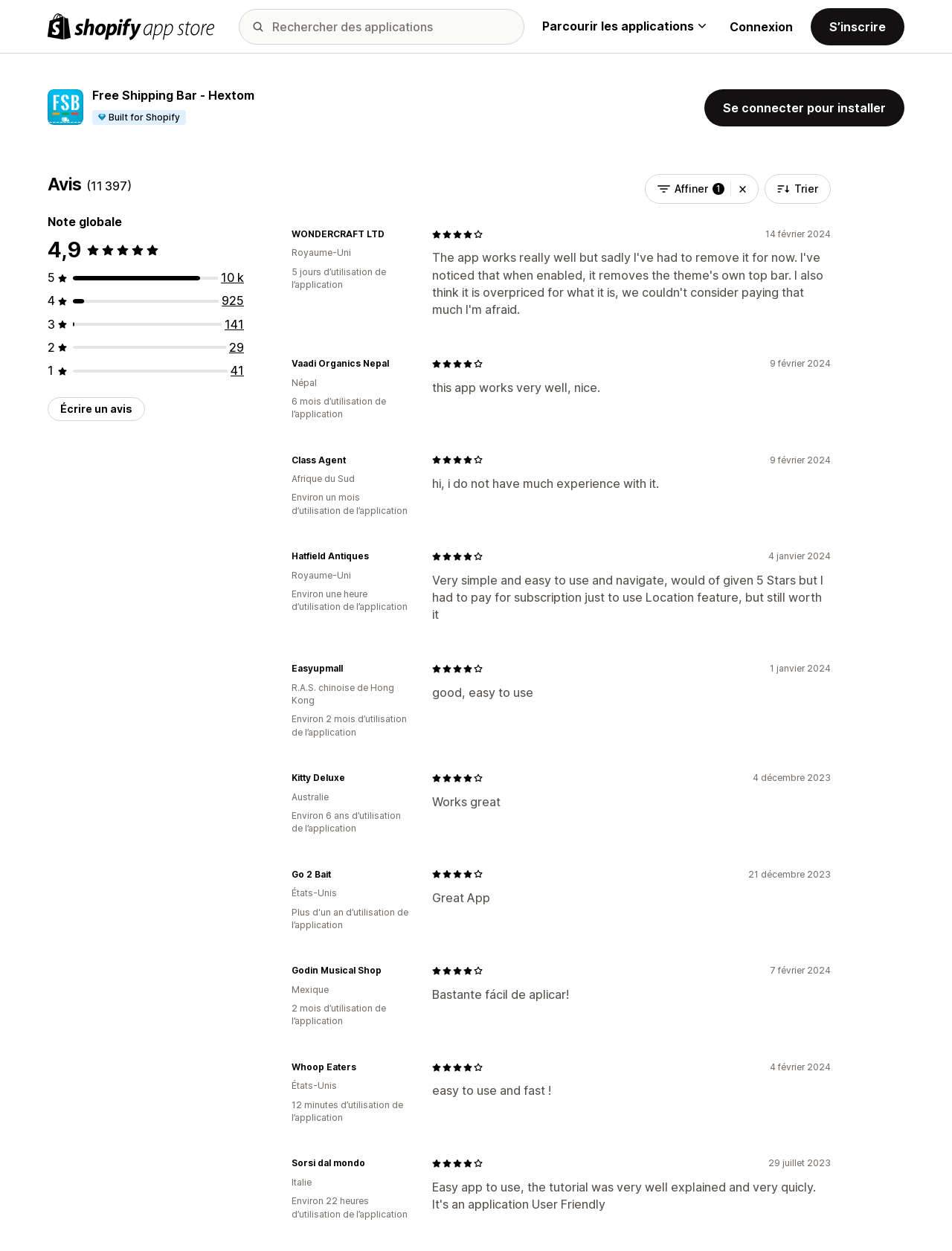Select the bounding box coordinates of the element I need to click to carry out the following instruction: "Click the 'Écrire un avis' button".

[0.05, 0.318, 0.152, 0.337]